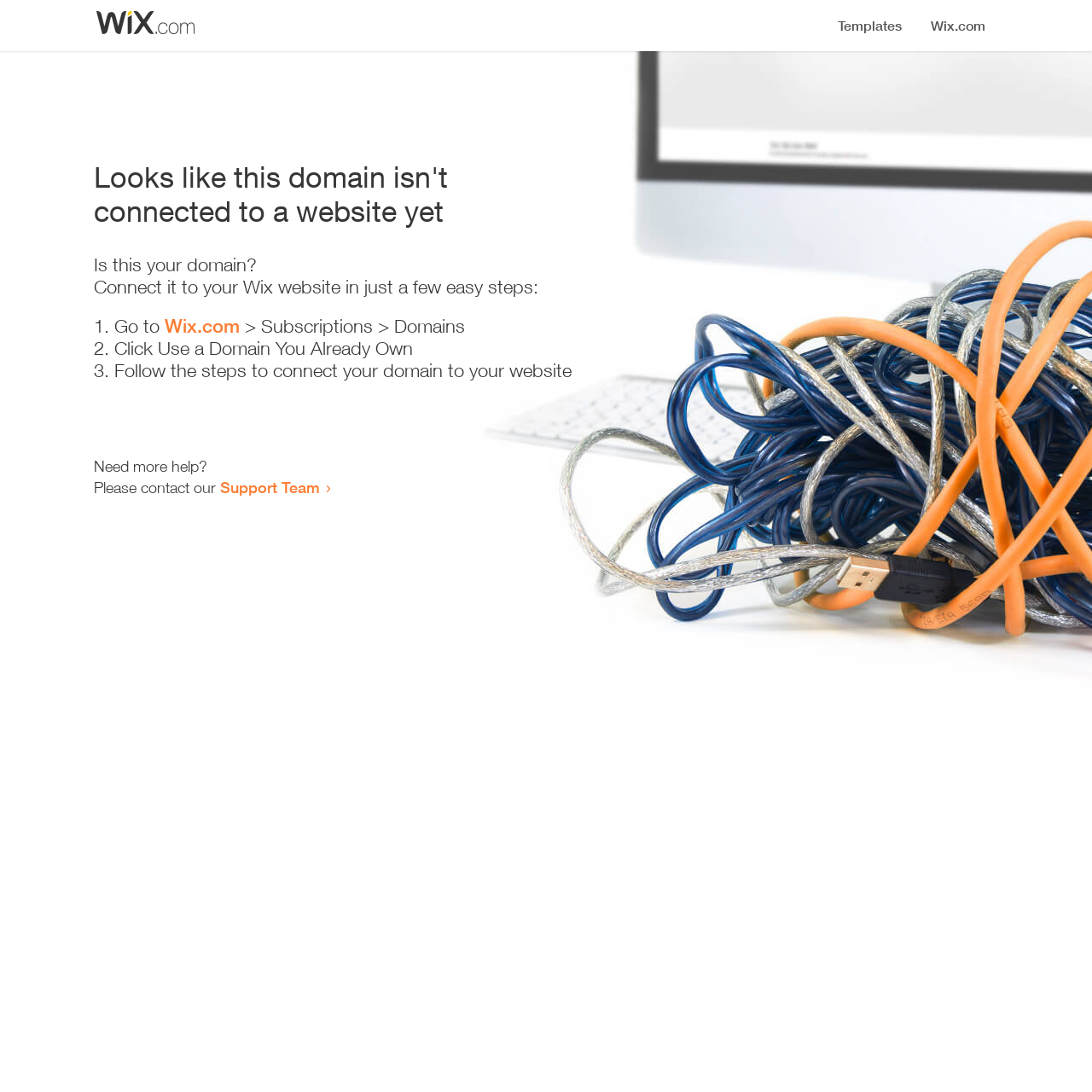Please use the details from the image to answer the following question comprehensively:
How many steps are required to connect the domain?

The webpage provides a list of steps to connect the domain, which includes '1. Go to Wix.com > Subscriptions > Domains', '2. Click Use a Domain You Already Own', and '3. Follow the steps to connect your domain to your website'. Therefore, there are 3 steps required to connect the domain.